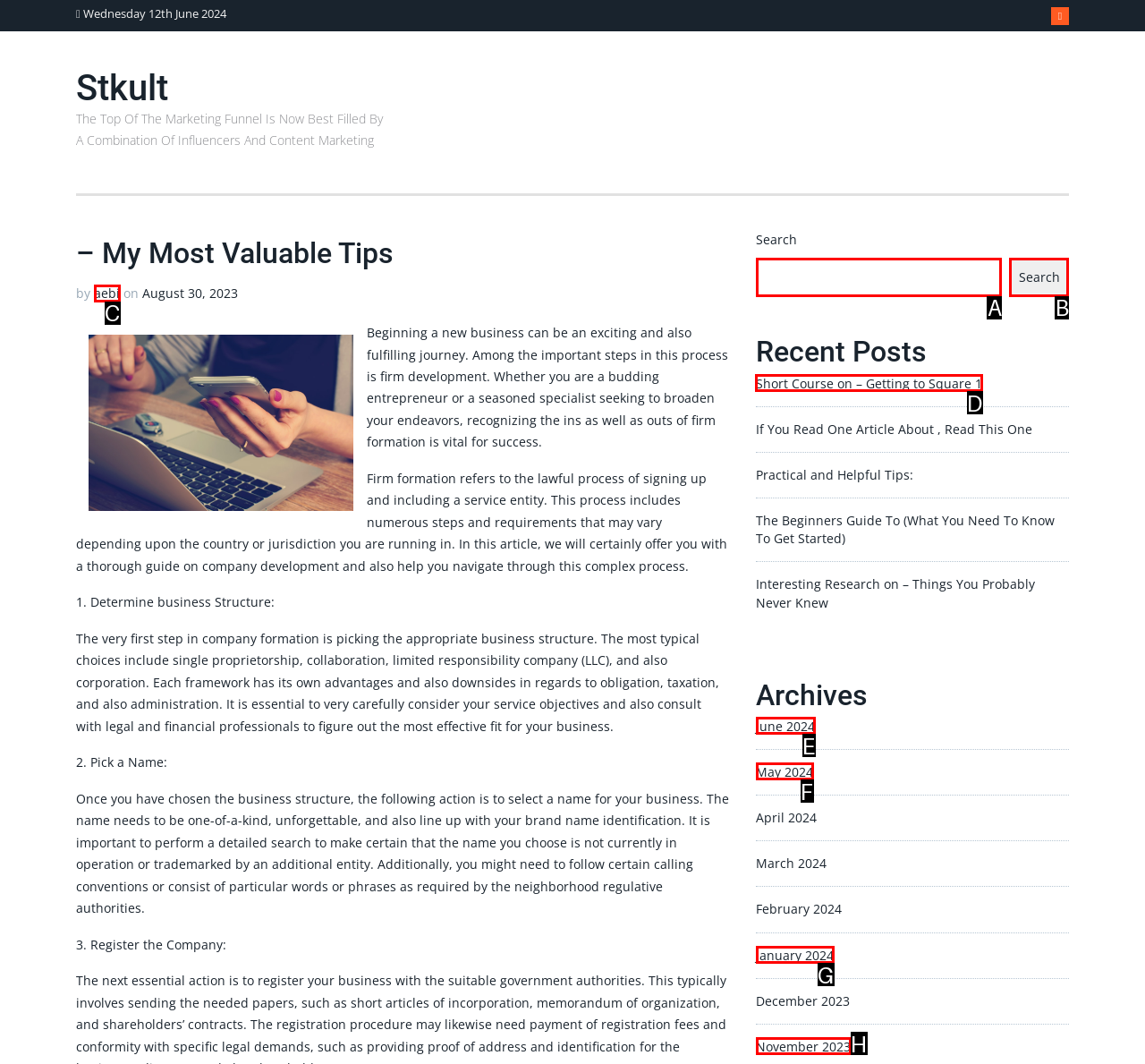Identify the letter of the UI element needed to carry out the task: Read the recent post 'Short Course on – Getting to Square 1'
Reply with the letter of the chosen option.

D